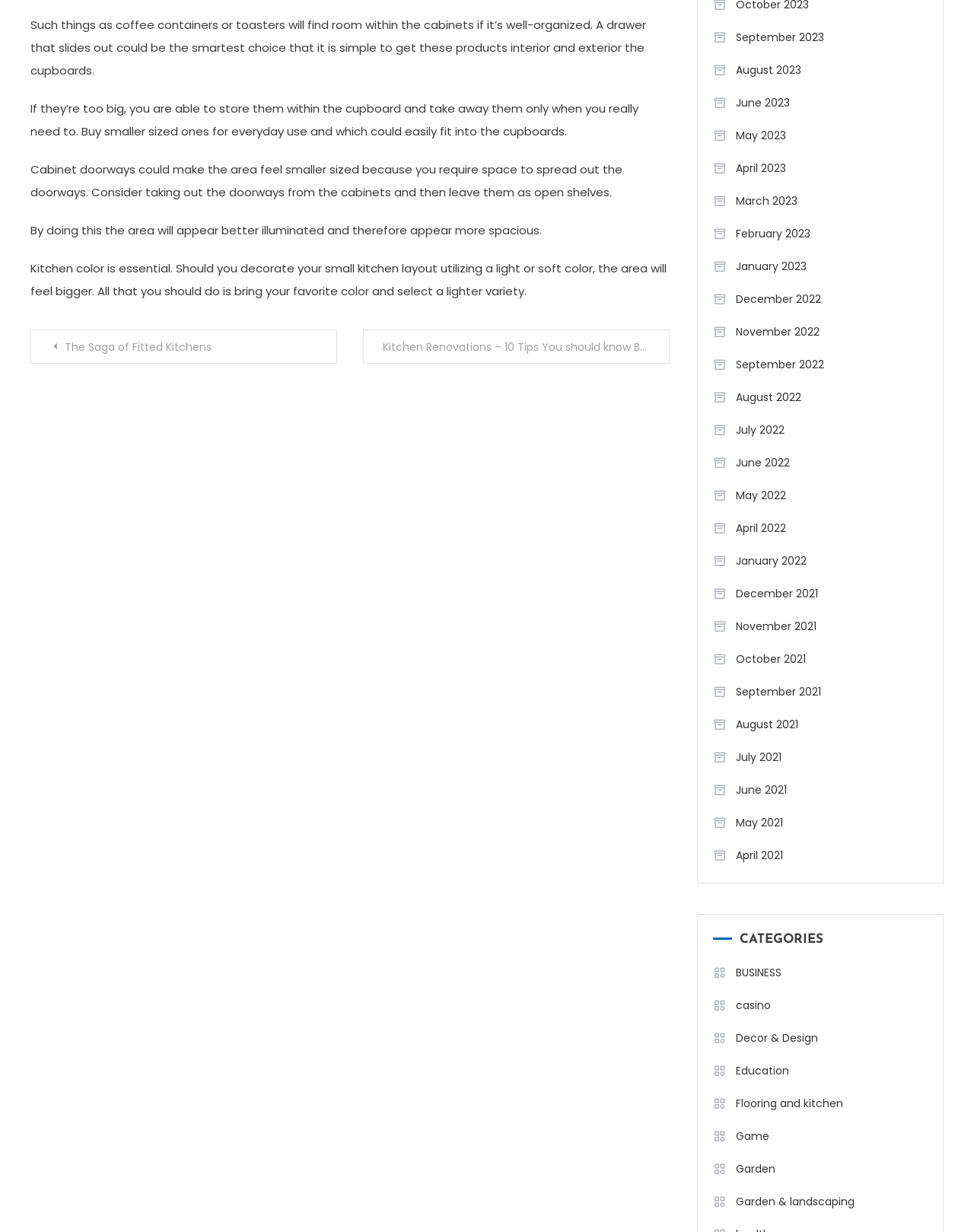Pinpoint the bounding box coordinates of the clickable element needed to complete the instruction: "Explore BUSINESS category". The coordinates should be provided as four float numbers between 0 and 1: [left, top, right, bottom].

[0.732, 0.78, 0.802, 0.799]